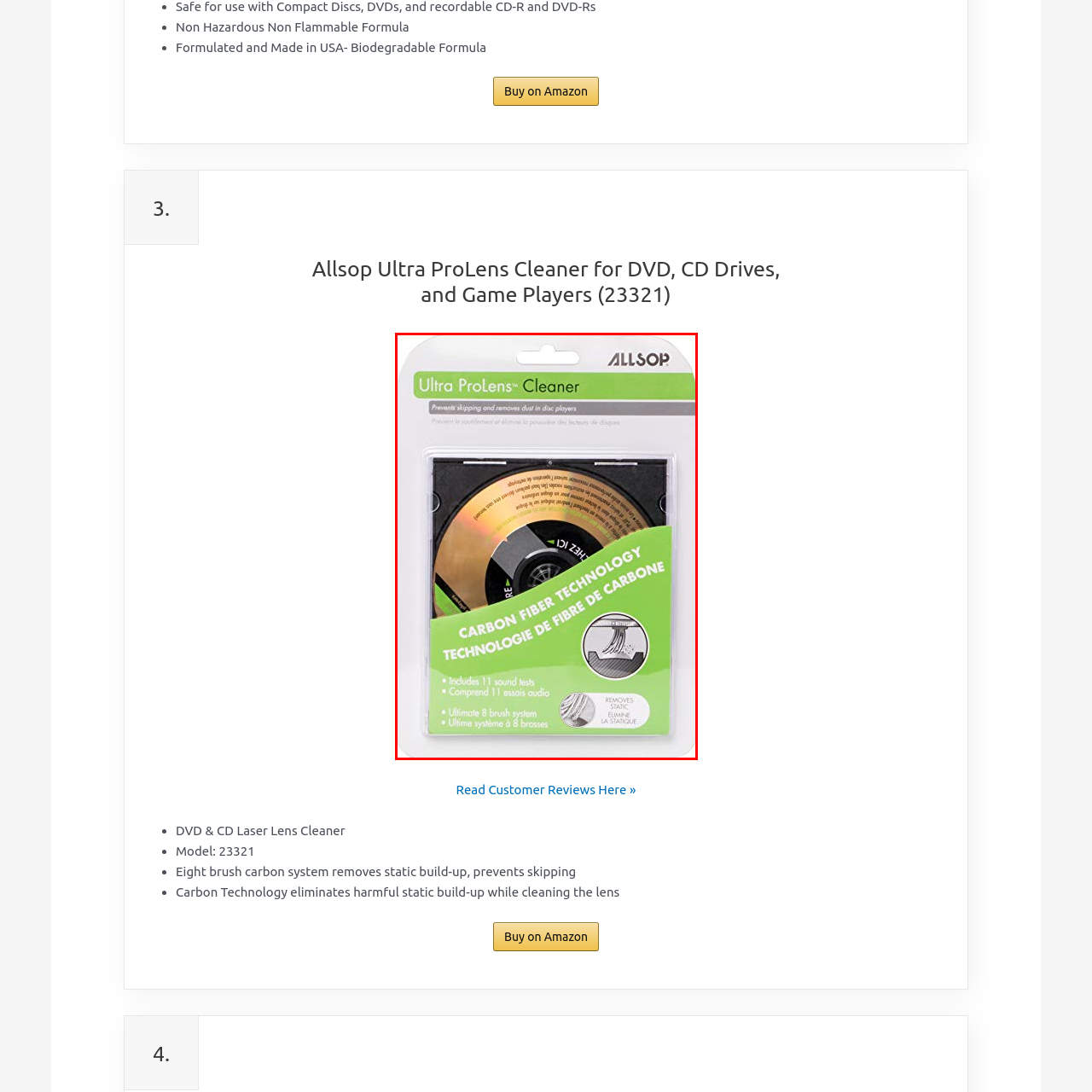Elaborate on the contents of the image marked by the red border.

The image shows the packaging of the Allsop Ultra ProLens Cleaner, specifically designed for DVDs, CDs, and game players. The product prominently features a vibrant green section highlighting its key benefits, including the use of carbon fiber technology to effectively prevent skipping and remove dust from disc players. It also mentions that the cleaner incorporates an eight-brush system designed to eliminate harmful static build-up while cleaning the lens. The packaging includes notations about its effectiveness, promising that it has undergone 11 sound tests. Additionally, the title "Ultra ProLens Cleaner" is displayed clearly at the top, making it easy for consumers to identify the product.